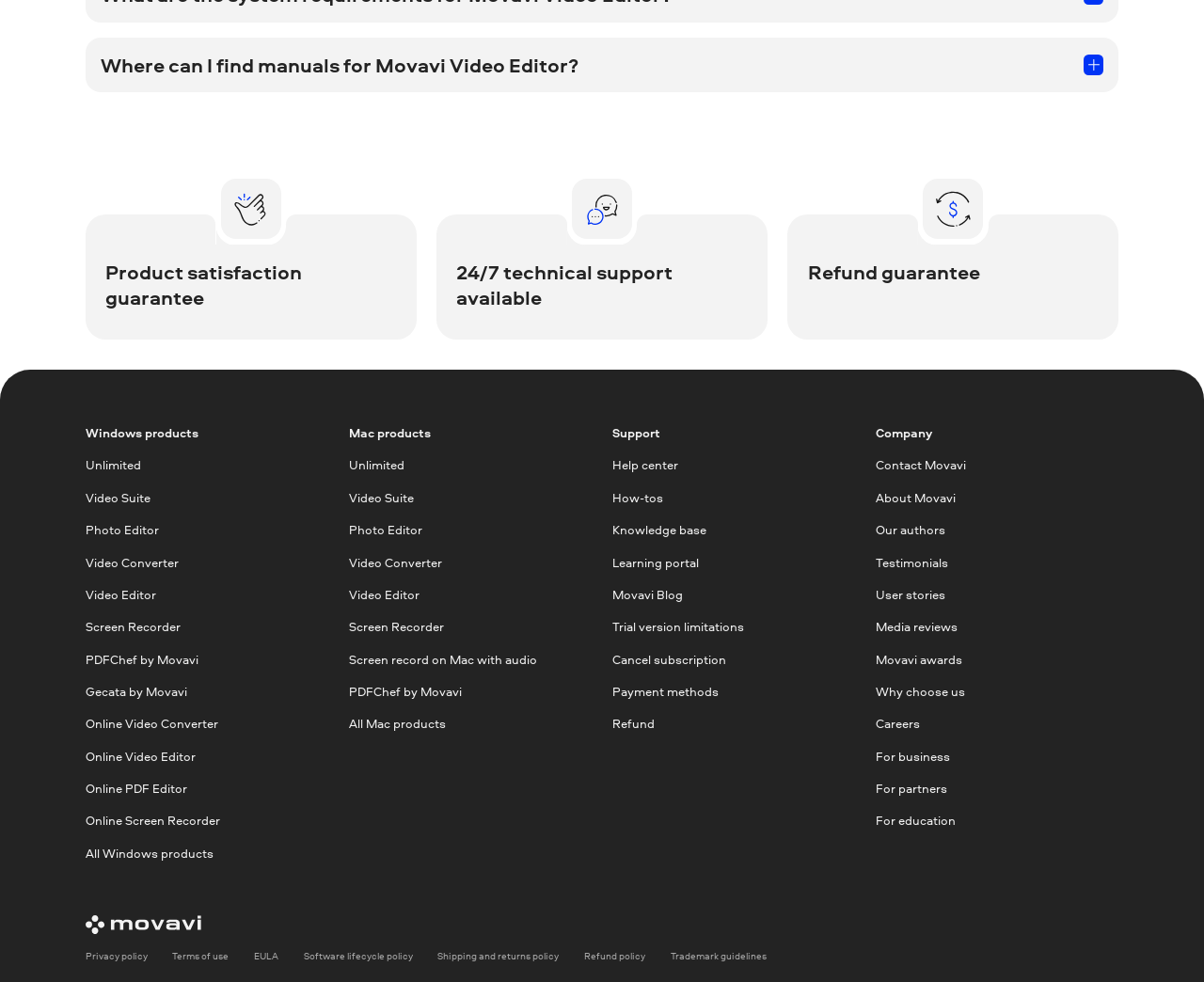Identify the bounding box coordinates of the section to be clicked to complete the task described by the following instruction: "Learn more about 'Movavi awards'". The coordinates should be four float numbers between 0 and 1, formatted as [left, top, right, bottom].

[0.727, 0.663, 0.929, 0.681]